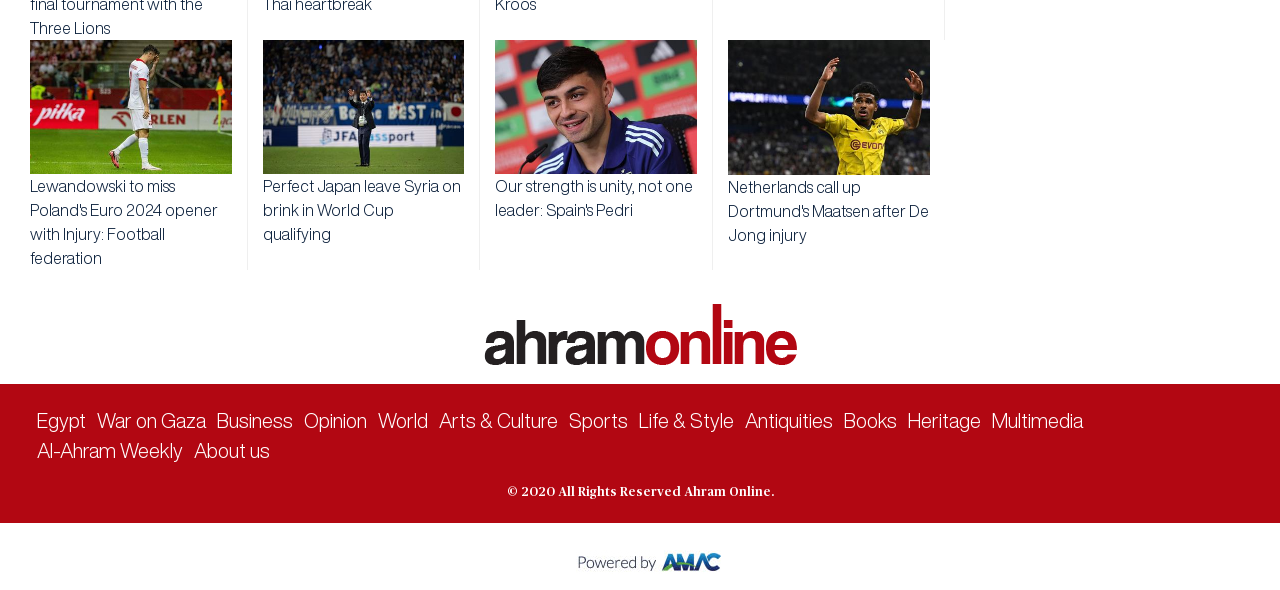What is the name of the publication?
Kindly offer a comprehensive and detailed response to the question.

The name of the publication is Ahram Online, which is mentioned in the footer section, specifically in the copyright notice '© 2020 All Rights Reserved Ahram Online'.